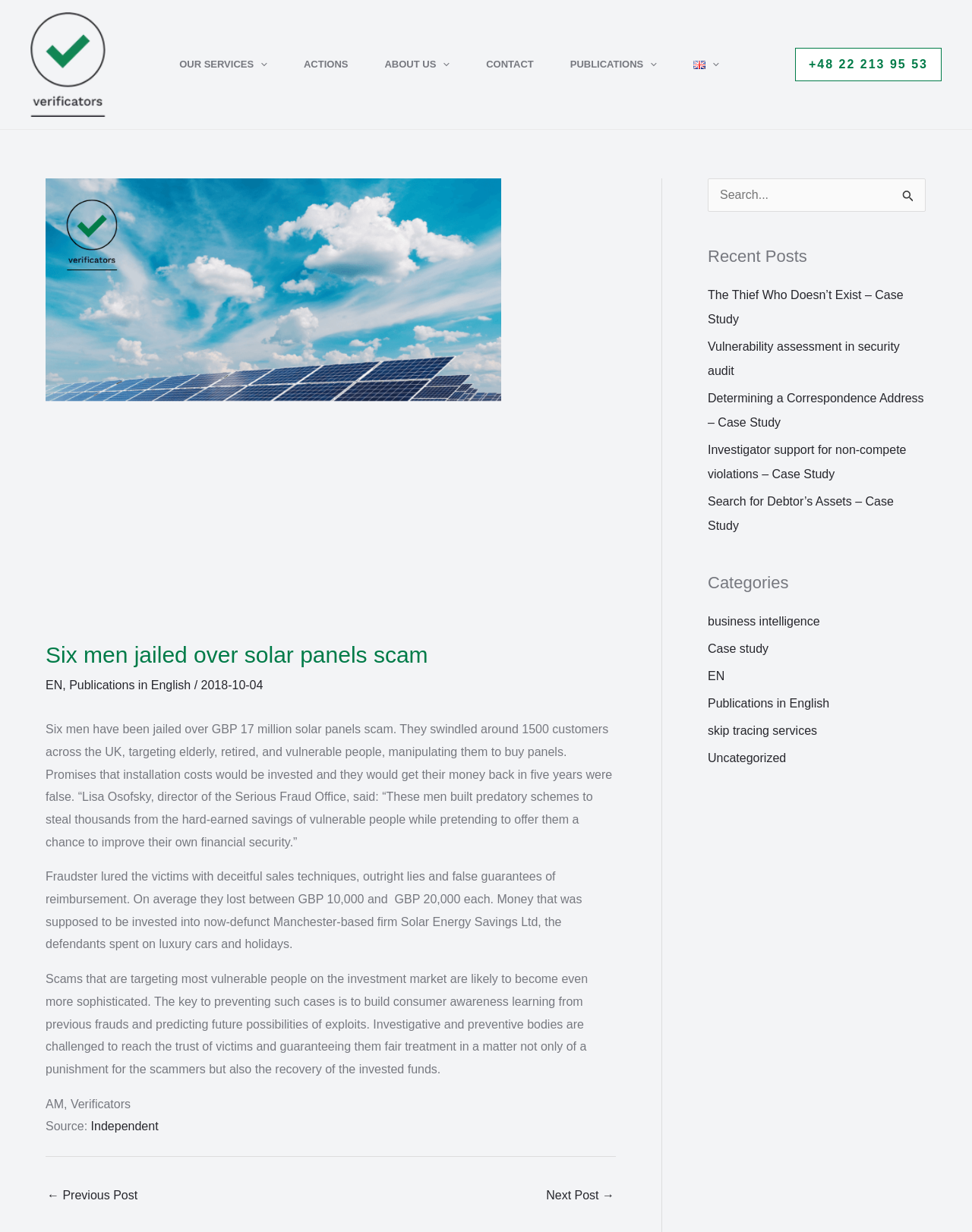Please specify the bounding box coordinates for the clickable region that will help you carry out the instruction: "Read the 'Recent Posts'".

[0.728, 0.23, 0.952, 0.437]